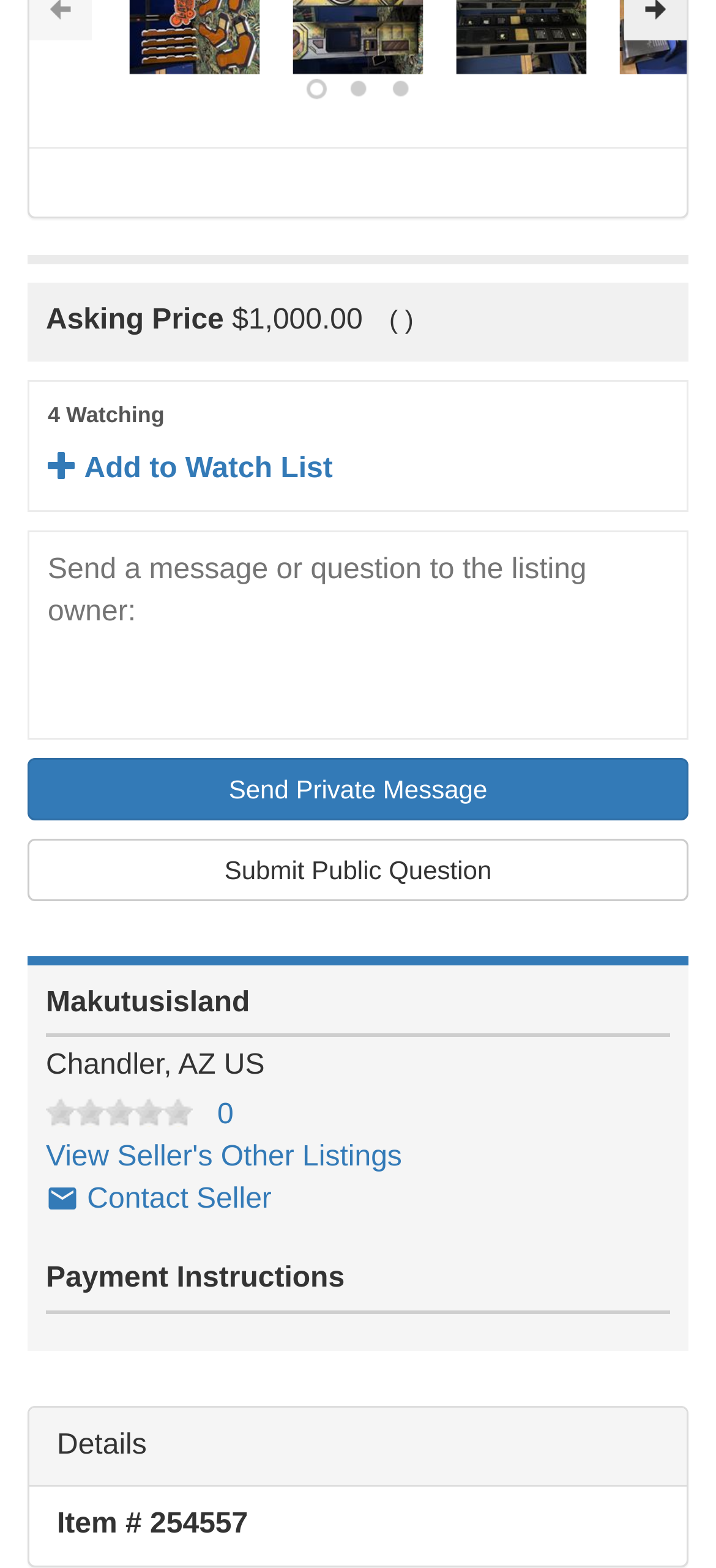Indicate the bounding box coordinates of the element that must be clicked to execute the instruction: "Click on the 'Submit Public Question' link". The coordinates should be given as four float numbers between 0 and 1, i.e., [left, top, right, bottom].

[0.038, 0.534, 0.962, 0.574]